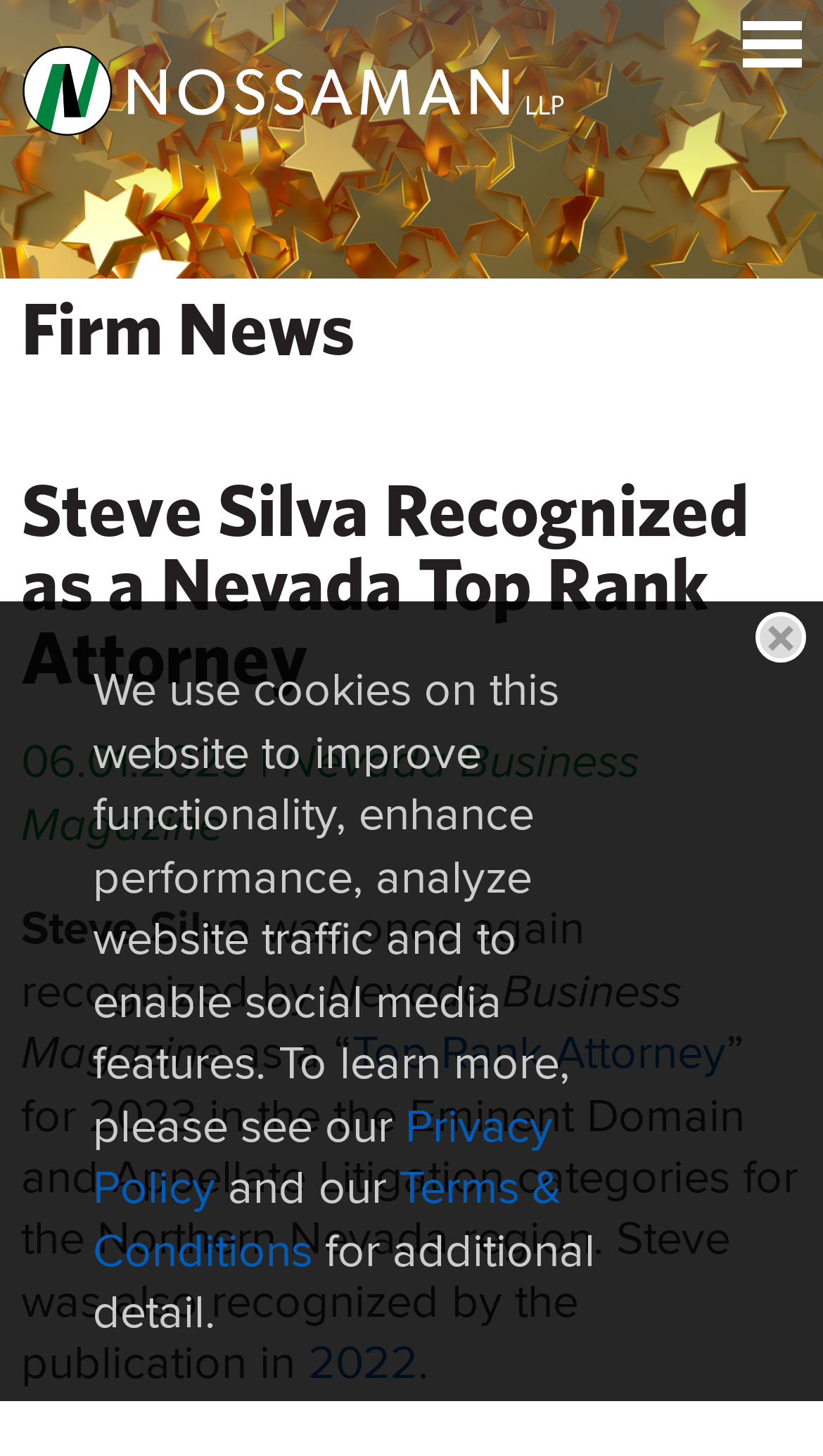Please analyze the image and give a detailed answer to the question:
What categories did Steve Silva get recognized for?

I found the answer by reading the text of the StaticText elements, which mentions that Steve Silva was recognized for the Eminent Domain and Appellate Litigation categories.